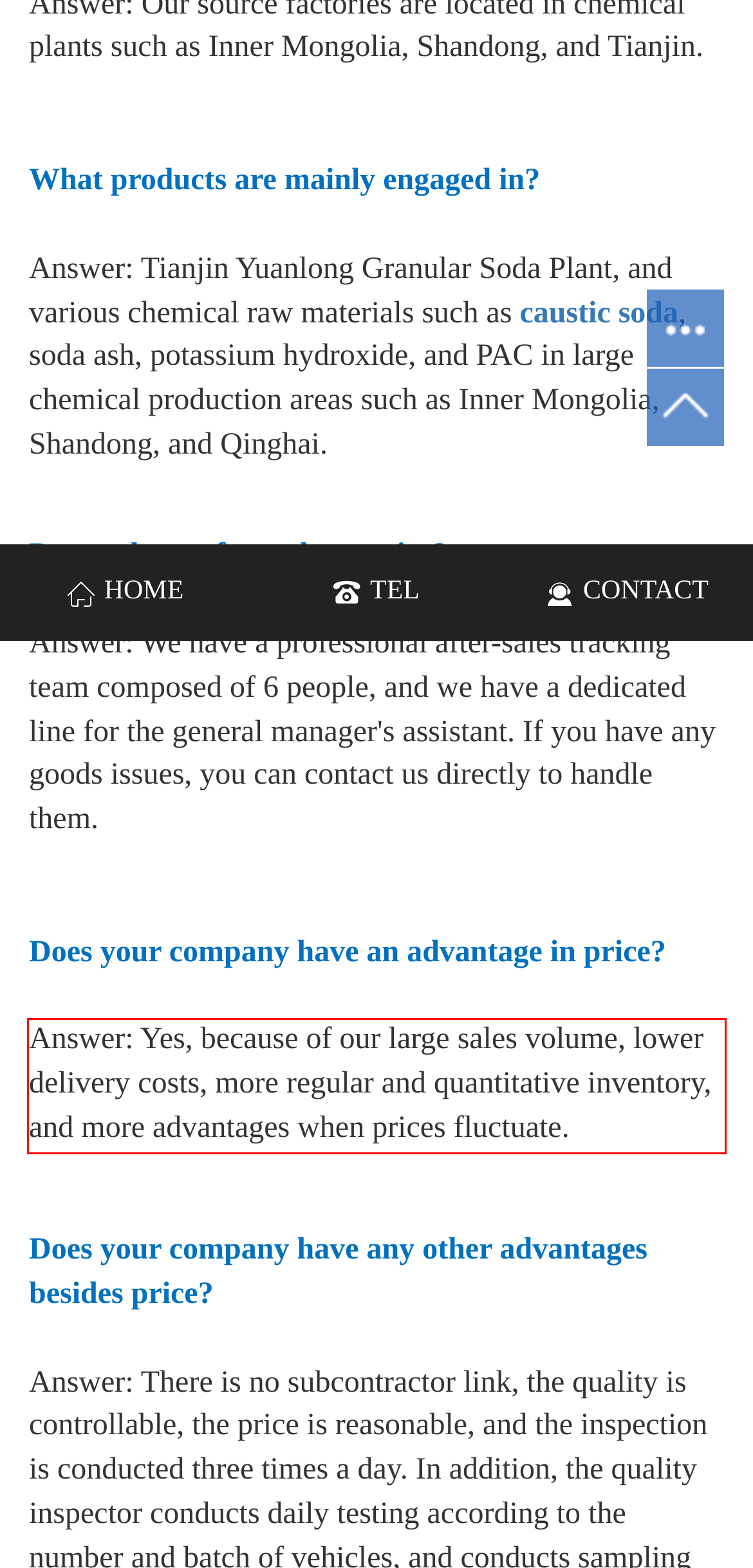Analyze the webpage screenshot and use OCR to recognize the text content in the red bounding box.

Answer: Yes, because of our large sales volume, lower delivery costs, more regular and quantitative inventory, and more advantages when prices fluctuate.